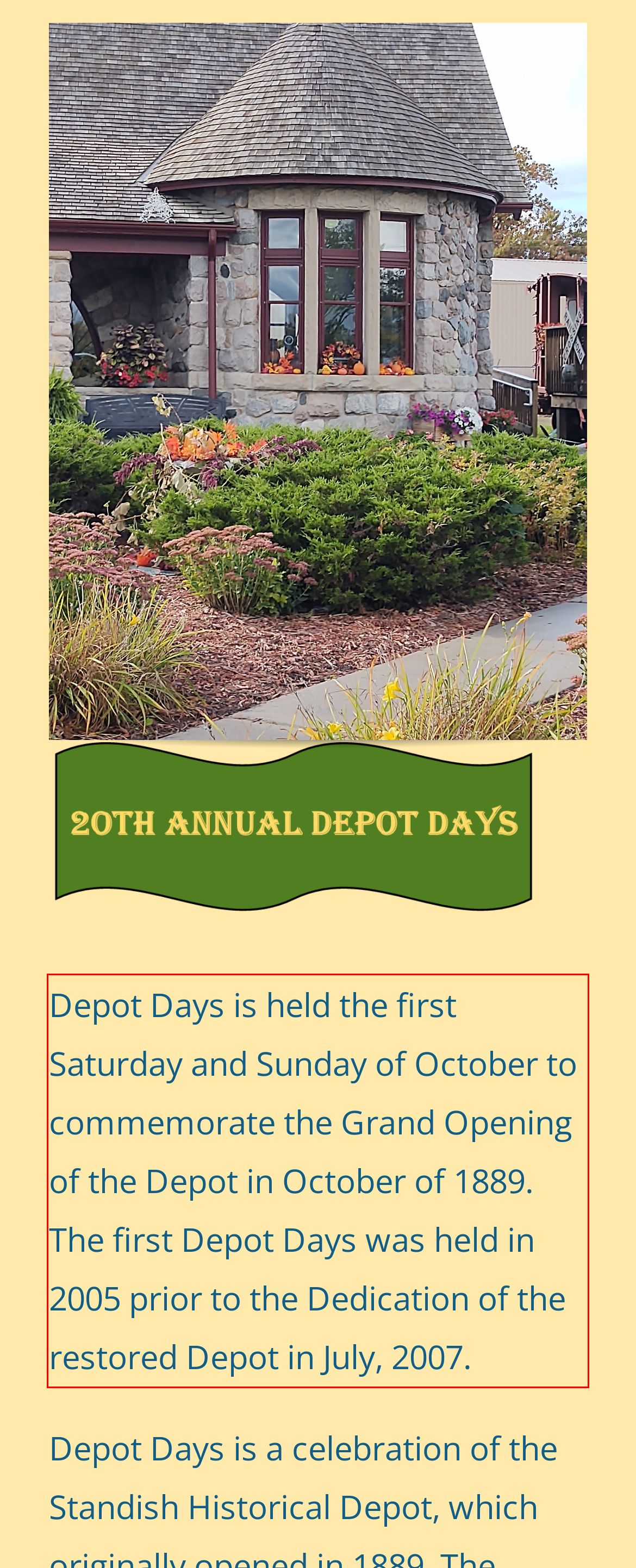Locate the red bounding box in the provided webpage screenshot and use OCR to determine the text content inside it.

Depot Days is held the first Saturday and Sunday of October to commemorate the Grand Opening of the Depot in October of 1889. The first Depot Days was held in 2005 prior to the Dedication of the restored Depot in July, 2007.